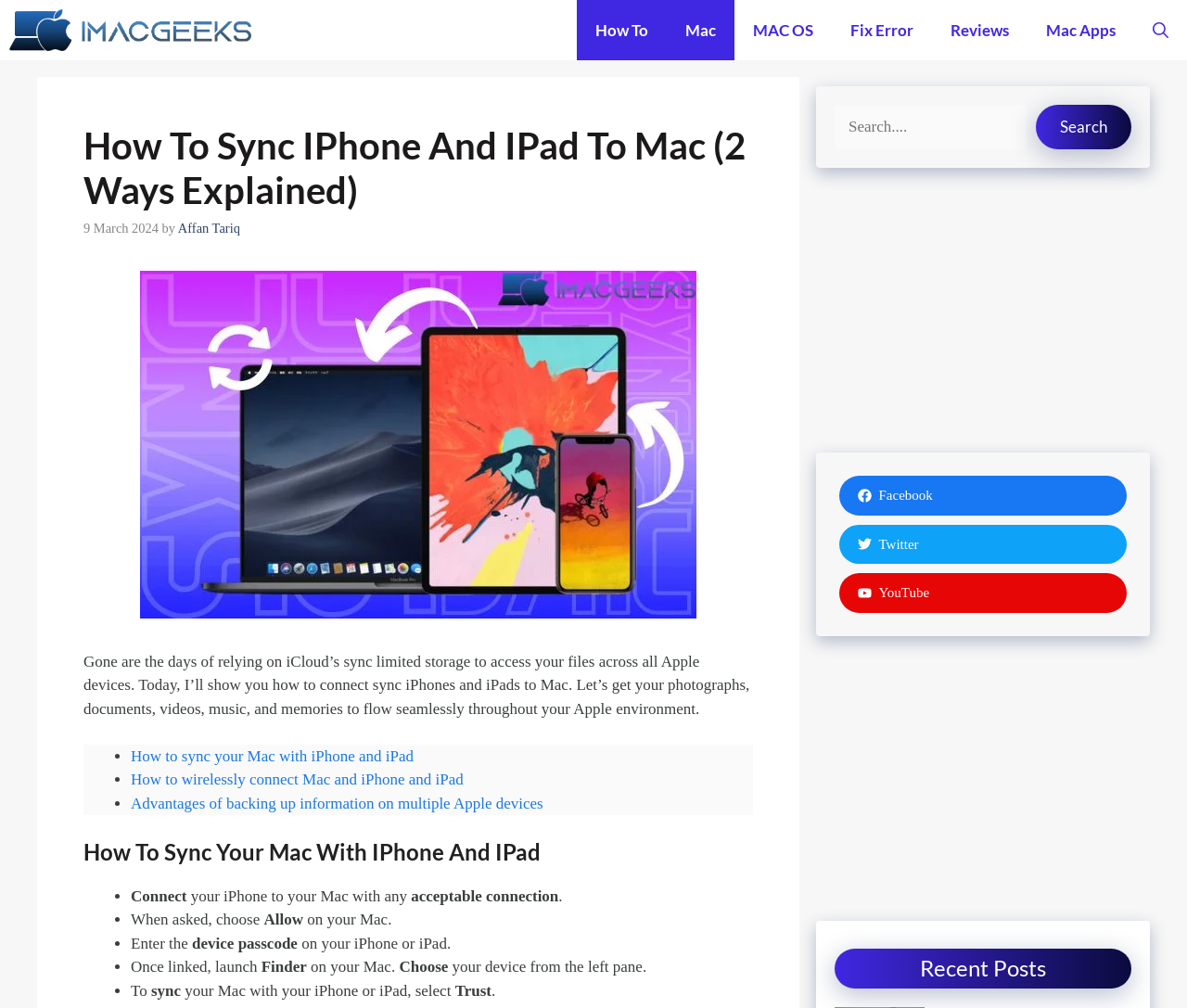Respond to the question below with a concise word or phrase:
What is the first step to sync Mac with iPhone and iPad?

Connect iPhone to Mac with acceptable connection